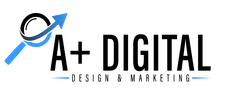Provide an in-depth description of the image.

The image features the logo of "A+ Digital," a company specializing in design and marketing services. The logo is characterized by a sleek and modern design, prominently displaying the name "A+ DIGITAL" in bold, black lettering. Above the text, there is a graphic element depicting a magnifying glass with a blue arrow, suggesting a focus on analysis and improvement, which are crucial aspects of digital marketing. The inclusion of the tagline "DESIGN & MARKETING" further emphasizes the company's dual expertise in these fields. The overall aesthetic conveys professionalism and innovation, aligning with contemporary digital trends.